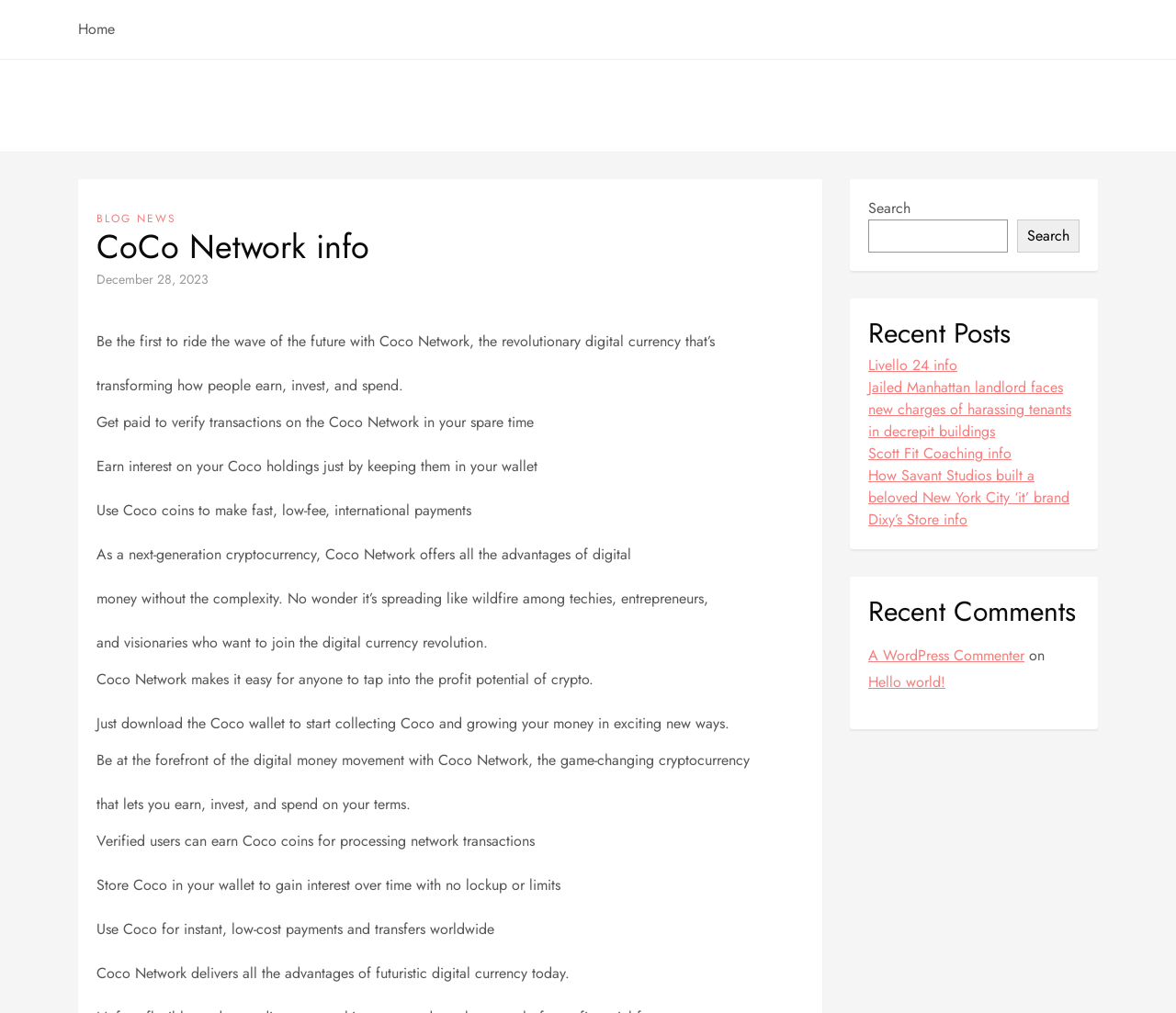Please answer the following query using a single word or phrase: 
What is Coco Network?

Digital currency